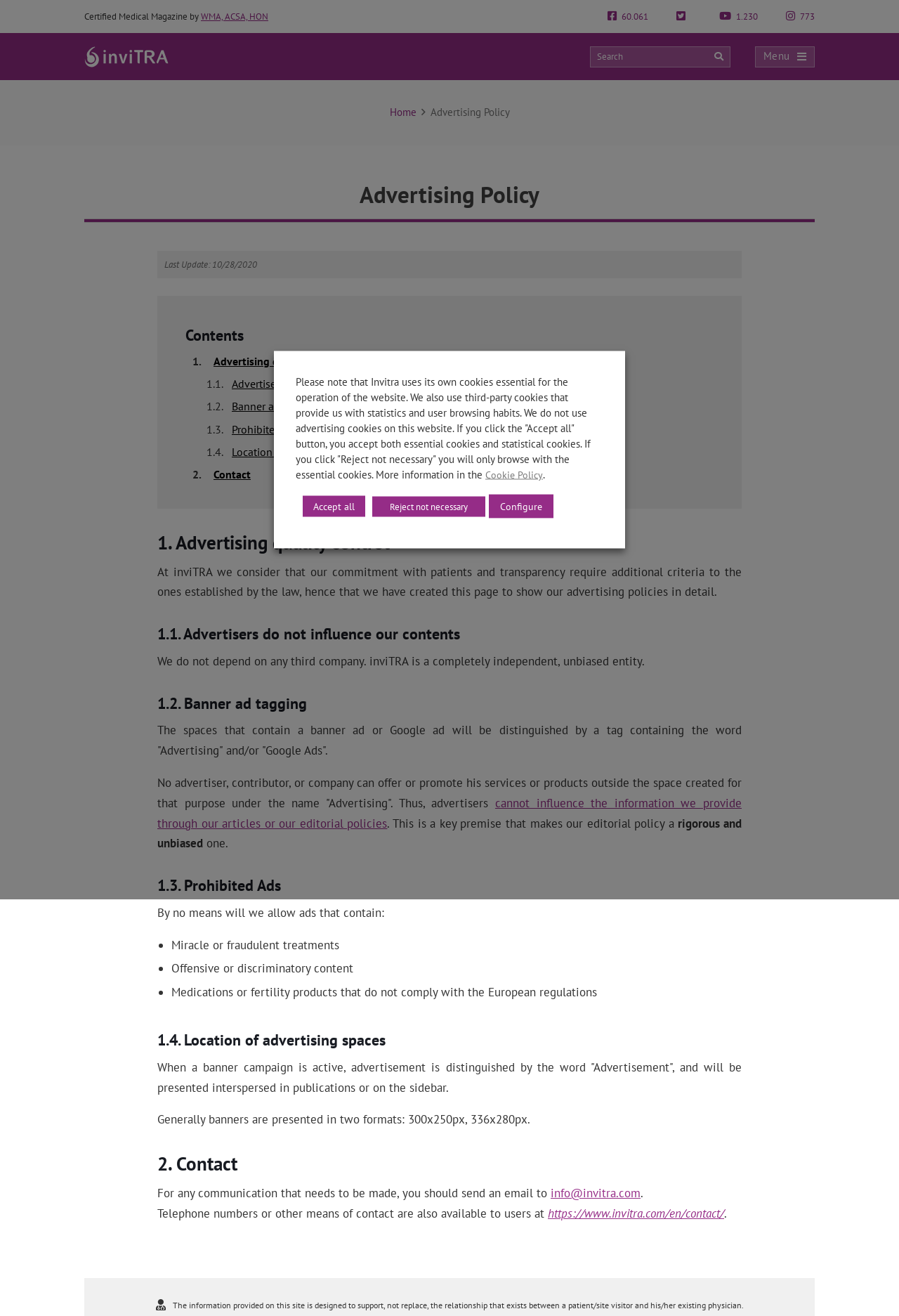Please provide a comprehensive response to the question based on the details in the image: How many sections are there in the Advertising Policy?

I counted the number of sections by looking at the headings and subheadings on the webpage, which are 'Advertising quality control', 'Advertisers do not influence our contents', 'Banner ad tagging', 'Prohibited Ads', and 'Location of advertising spaces'.